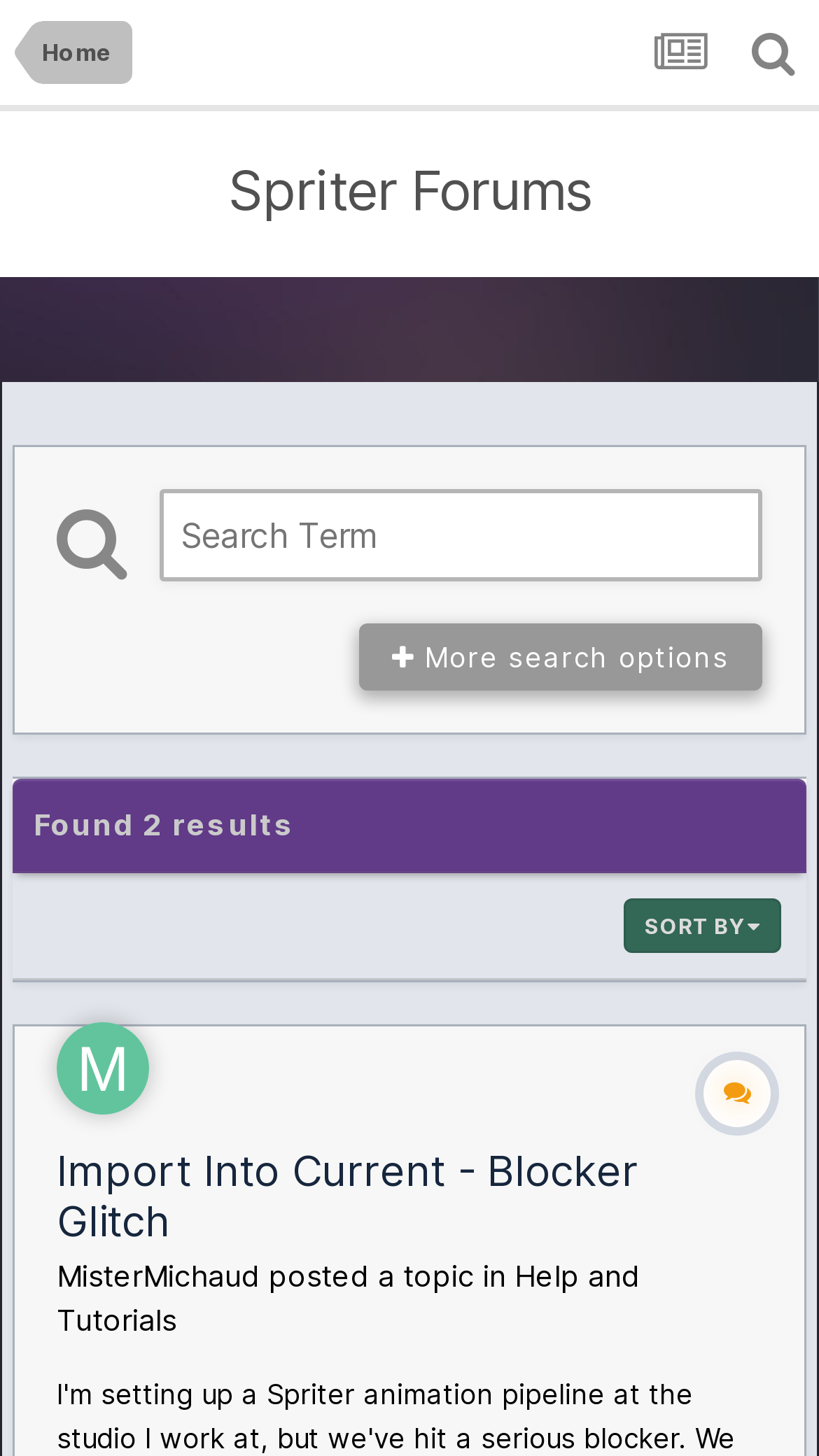From the details in the image, provide a thorough response to the question: Who posted the first topic?

The webpage displays the text 'MisterMichaud' as the author of the first topic, which is indicated by the link element.